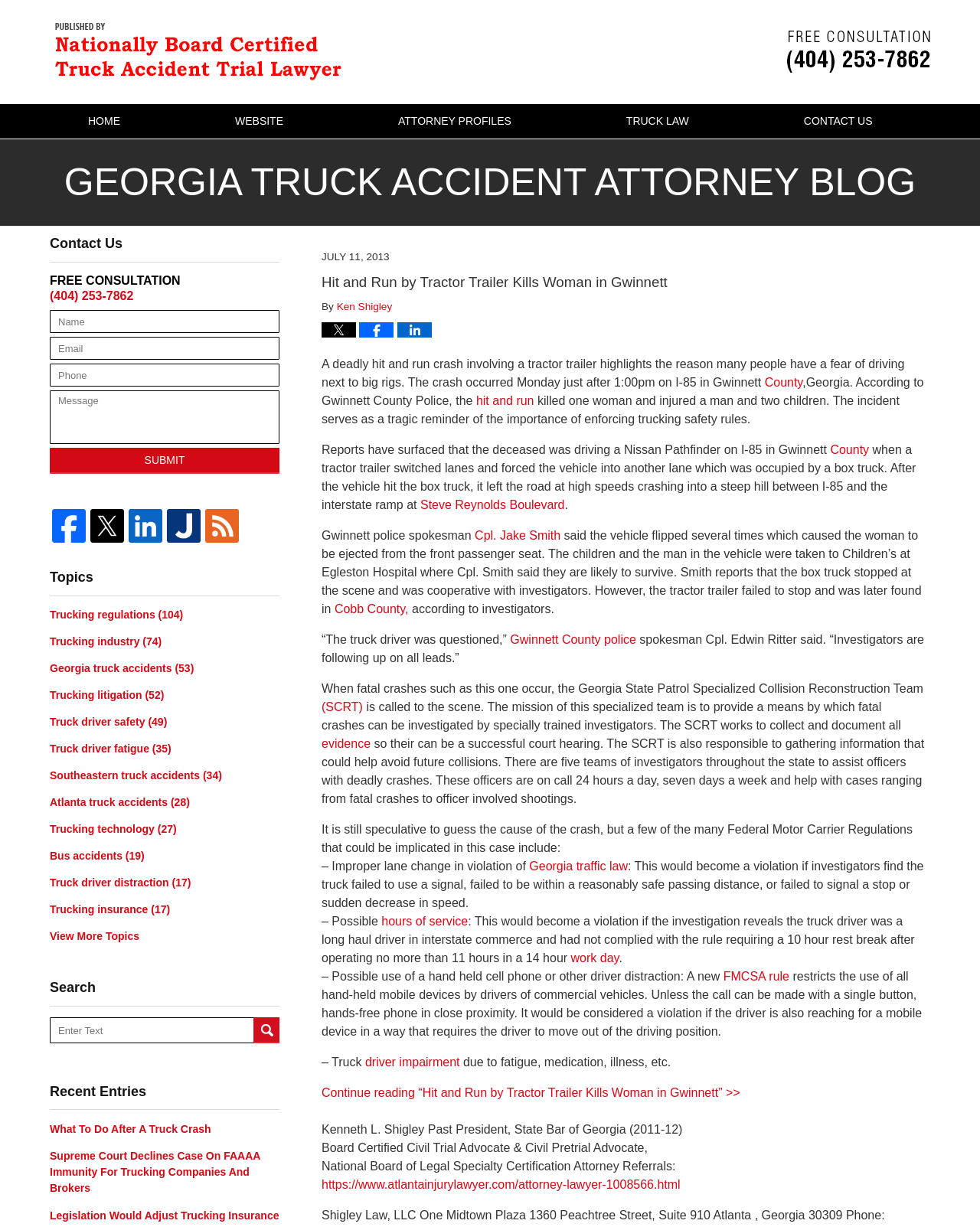Determine the bounding box coordinates of the region to click in order to accomplish the following instruction: "Click the 'Bill Blank' link". Provide the coordinates as four float numbers between 0 and 1, specifically [left, top, right, bottom].

None